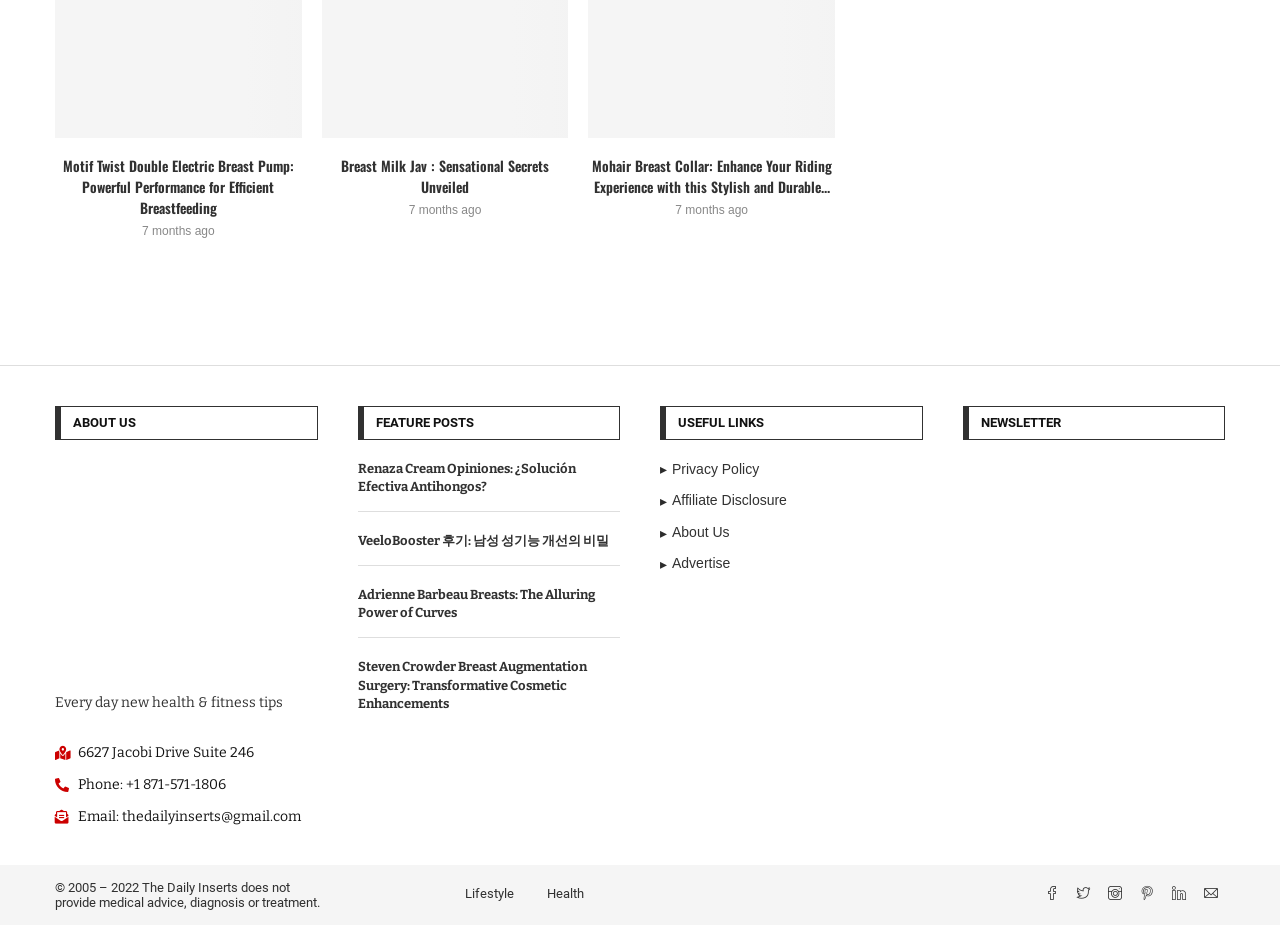Locate the bounding box coordinates of the element that should be clicked to fulfill the instruction: "Read the blog".

None